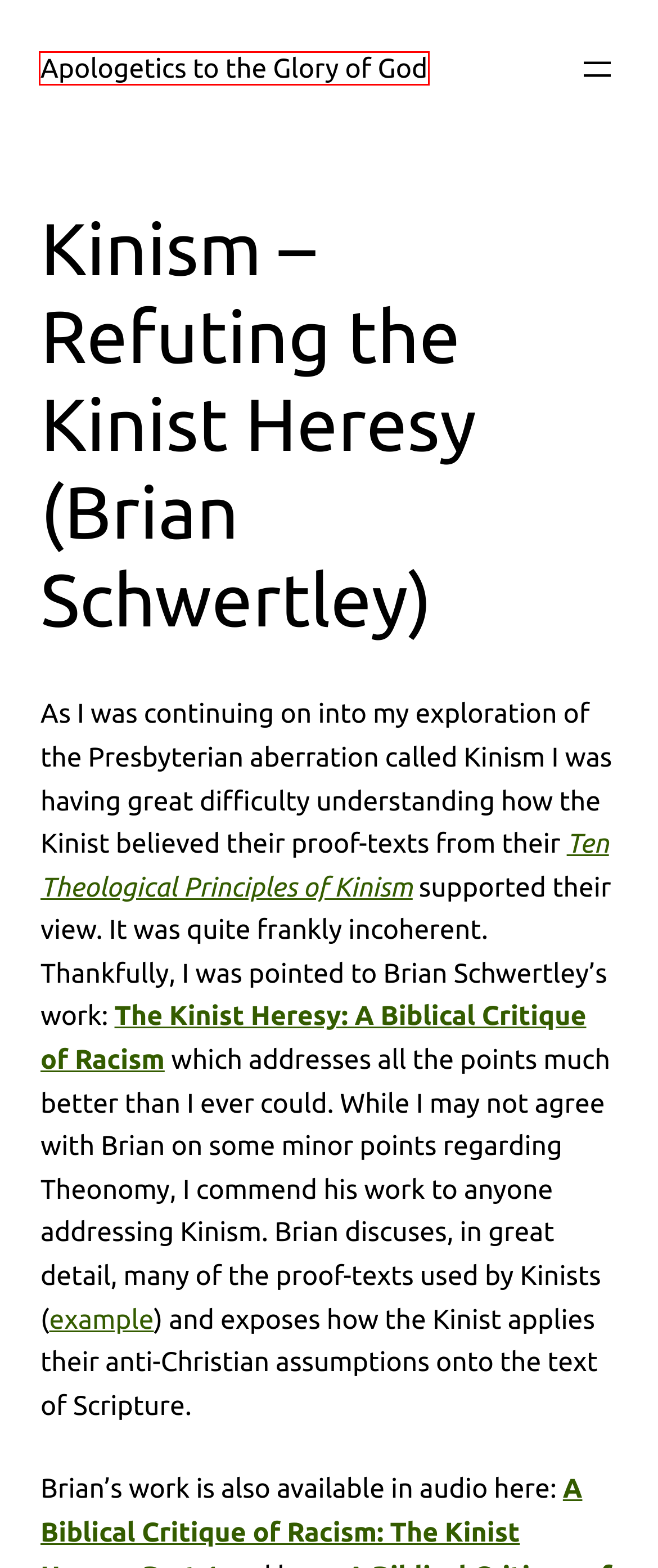Analyze the screenshot of a webpage featuring a red rectangle around an element. Pick the description that best fits the new webpage after interacting with the element inside the red bounding box. Here are the candidates:
A. Blog Tool, Publishing Platform, and CMS – WordPress.org
B. Apologetics to the Glory of God – Biblical Apologetics to the Glory of God
C. worldview – Apologetics to the Glory of God
D. Apologetics In Practice – Apologetics to the Glory of God
E. defectivebit – Apologetics to the Glory of God
F. Kinism – Apologetics to the Glory of God
G. Addressing Kinism – Apologetics to the Glory of God
H. Authors – Apologetics to the Glory of God

B